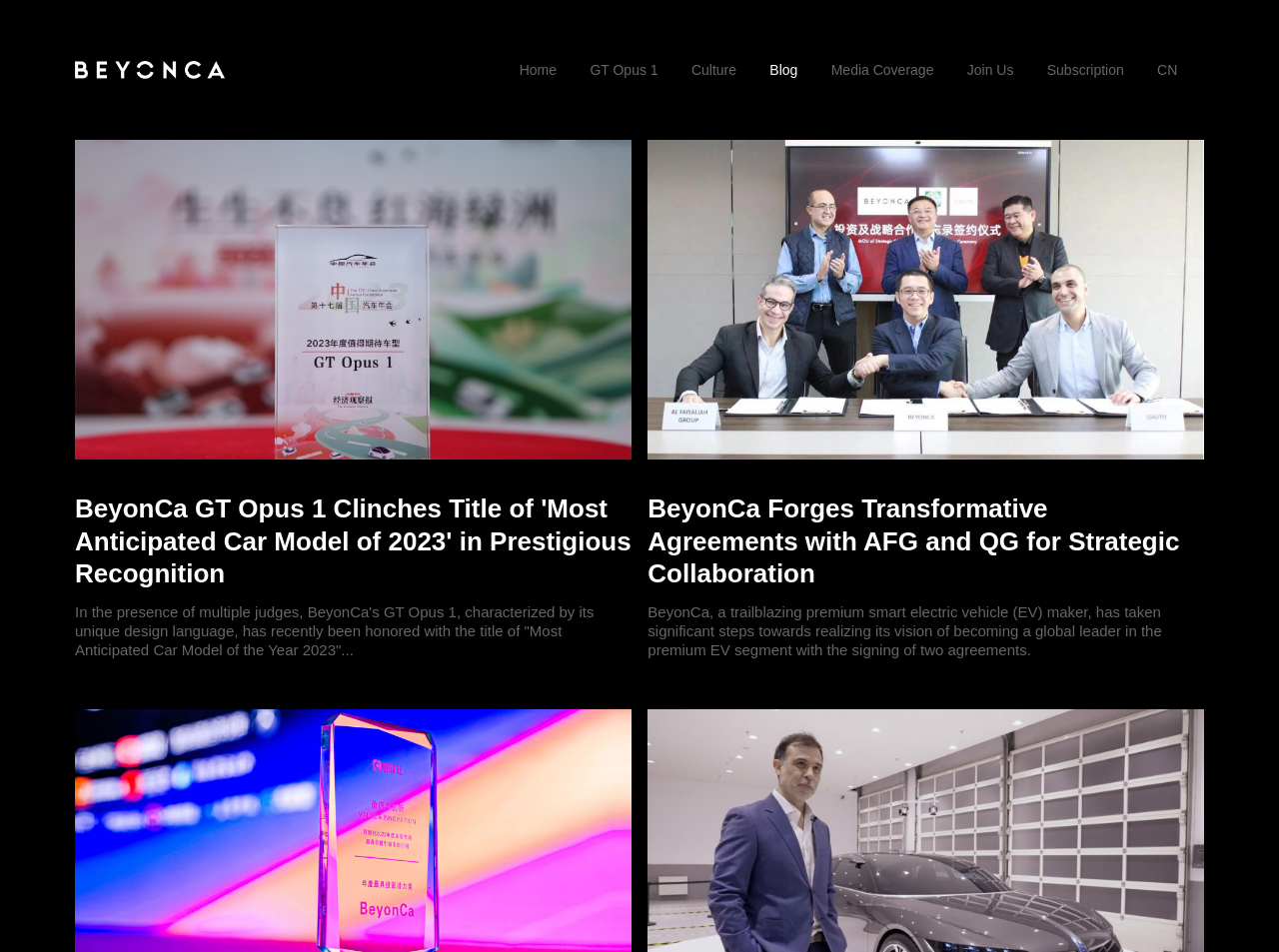Please provide the bounding box coordinates for the UI element as described: "Join Us". The coordinates must be four floats between 0 and 1, represented as [left, top, right, bottom].

[0.743, 0.042, 0.806, 0.105]